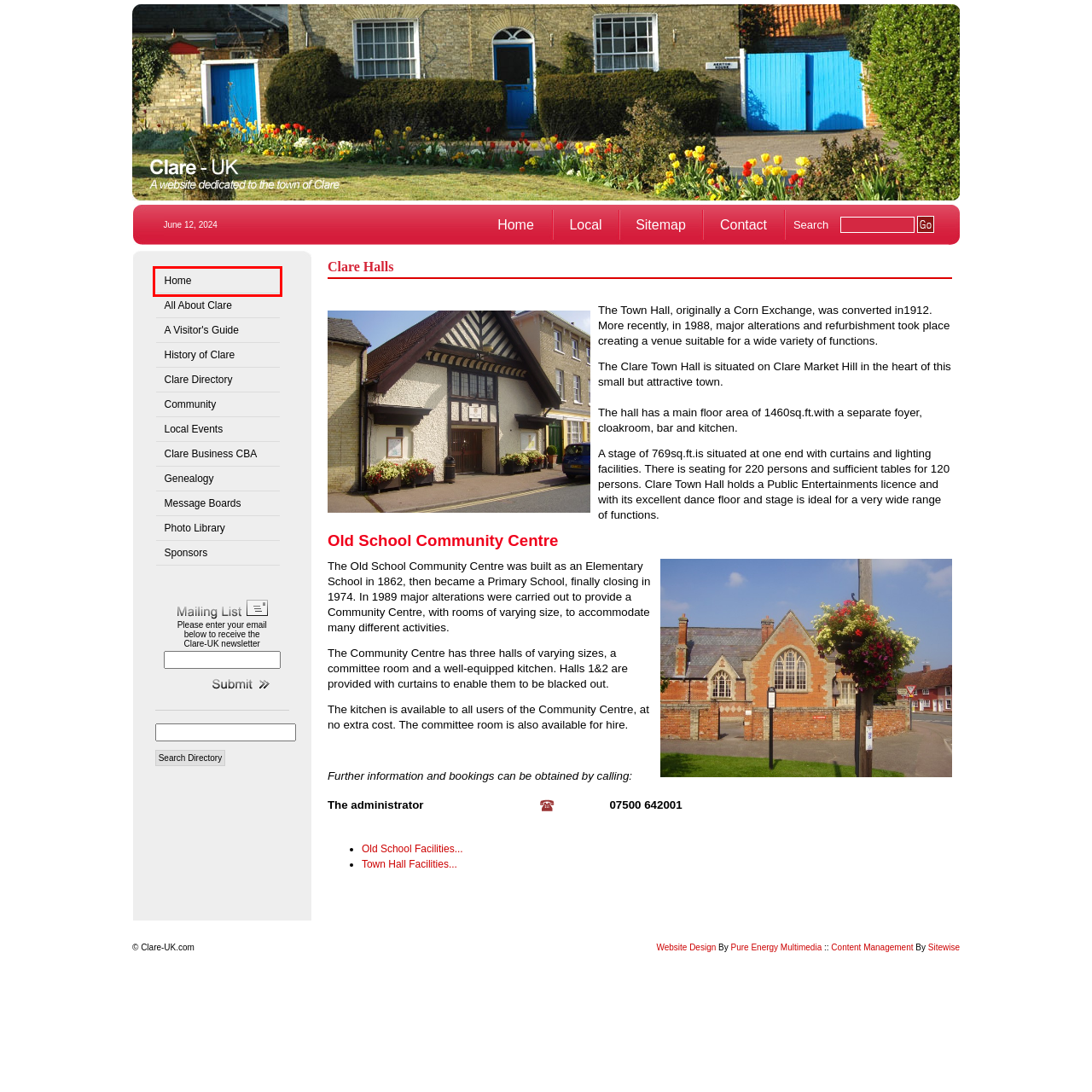Analyze the screenshot of a webpage featuring a red rectangle around an element. Pick the description that best fits the new webpage after interacting with the element inside the red bounding box. Here are the candidates:
A. Clare-UK - A Short History of Clare, Suffolk
B. Clare-UK - Sitemap
C. Pure Energy - Haverhill Design - Pure Energy Multimedia - A Haverhill based web design company.
D. Clare-UK -
E. Clare-UK - Clare-UK -
F. Clare-UK - Contact Us
G. SiteWise - Content Management System
H. Clare-UK - A web site dedicated to the town of Clare in Suffolk, England

H